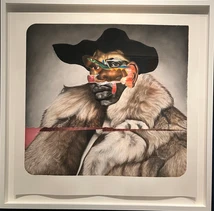Based on the visual content of the image, answer the question thoroughly: What is the background of the artwork?

The caption states that 'the background contrasts with the figure', implying that the background is visually distinct from the figure. This contrast likely adds depth to the composition and draws the viewer's attention to the multifaceted narrative being presented.